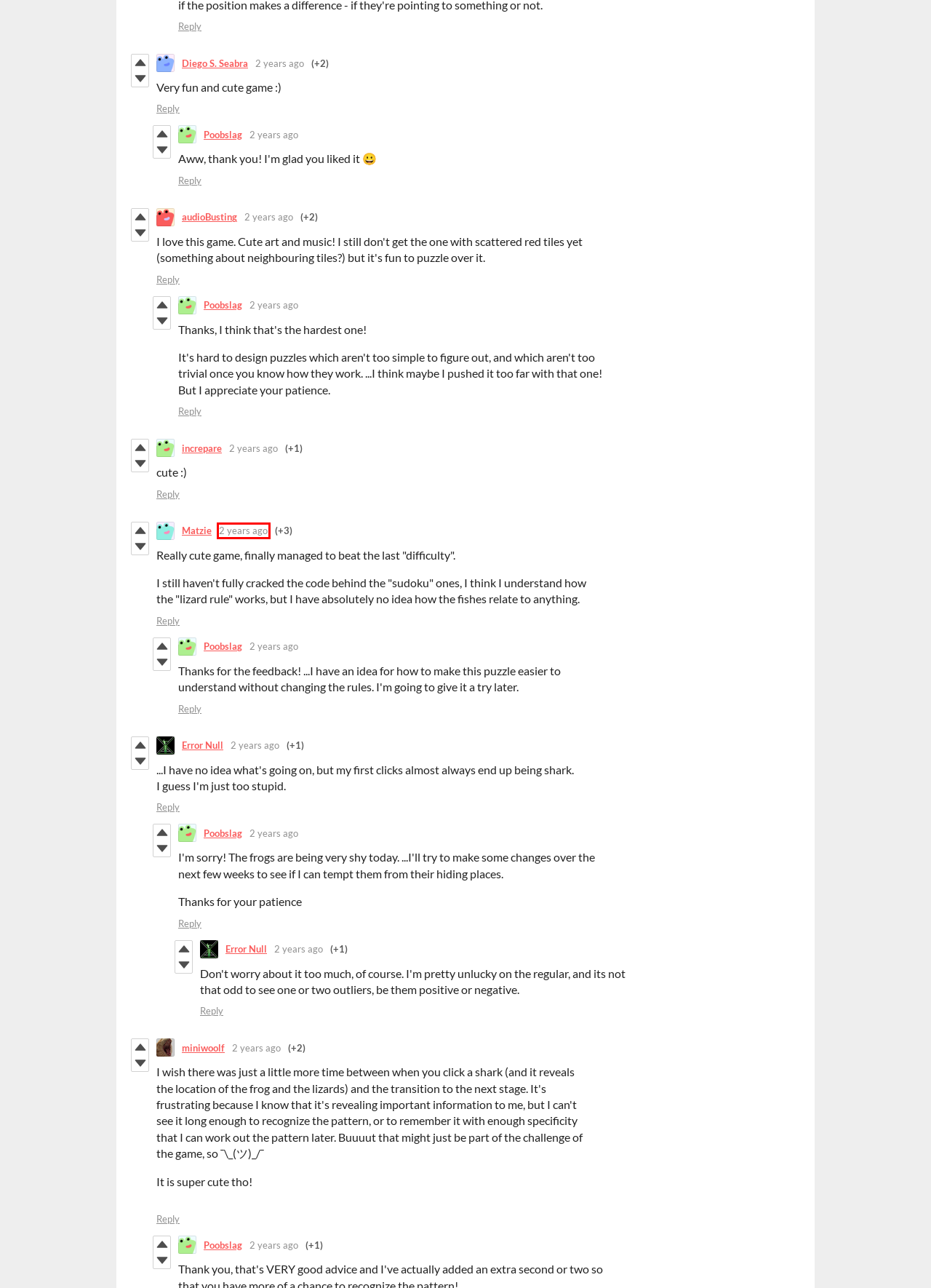You have a screenshot of a webpage with a red rectangle bounding box around a UI element. Choose the best description that matches the new page after clicking the element within the bounding box. The candidate descriptions are:
A. Matzie - itch.io
B. Post by Diego S. Seabra in Frog Finder comments - itch.io
C. Post by Error Null in Frog Finder comments - itch.io
D. miniwoolf - itch.io
E. Post by miniwoolf in Frog Finder comments - itch.io
F. Post by audioBusting in Frog Finder comments - itch.io
G. increpare - itch.io
H. Post by Matzie in Frog Finder comments - itch.io

H